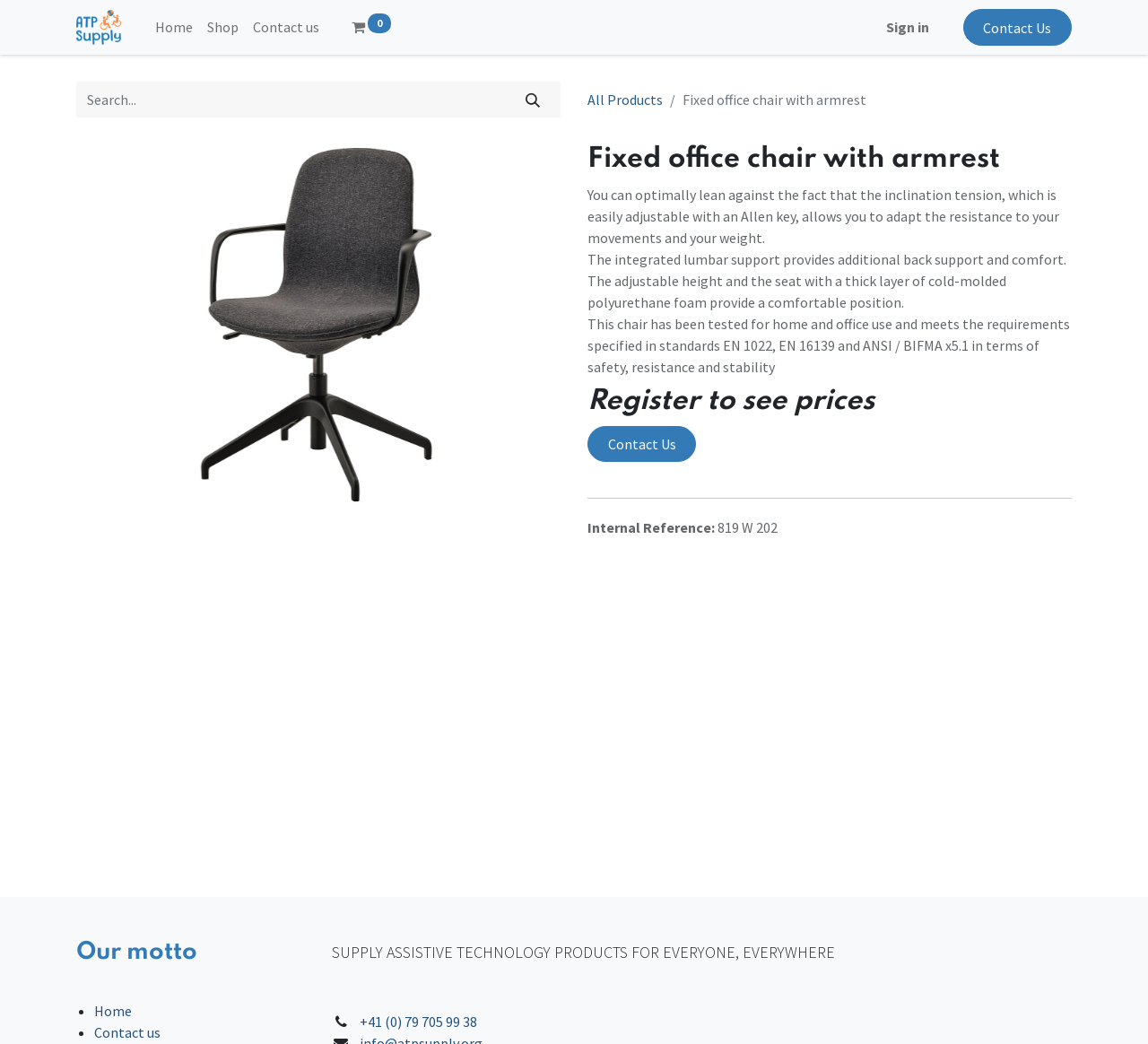Determine the bounding box coordinates of the clickable region to carry out the instruction: "Search for products".

[0.066, 0.078, 0.488, 0.113]